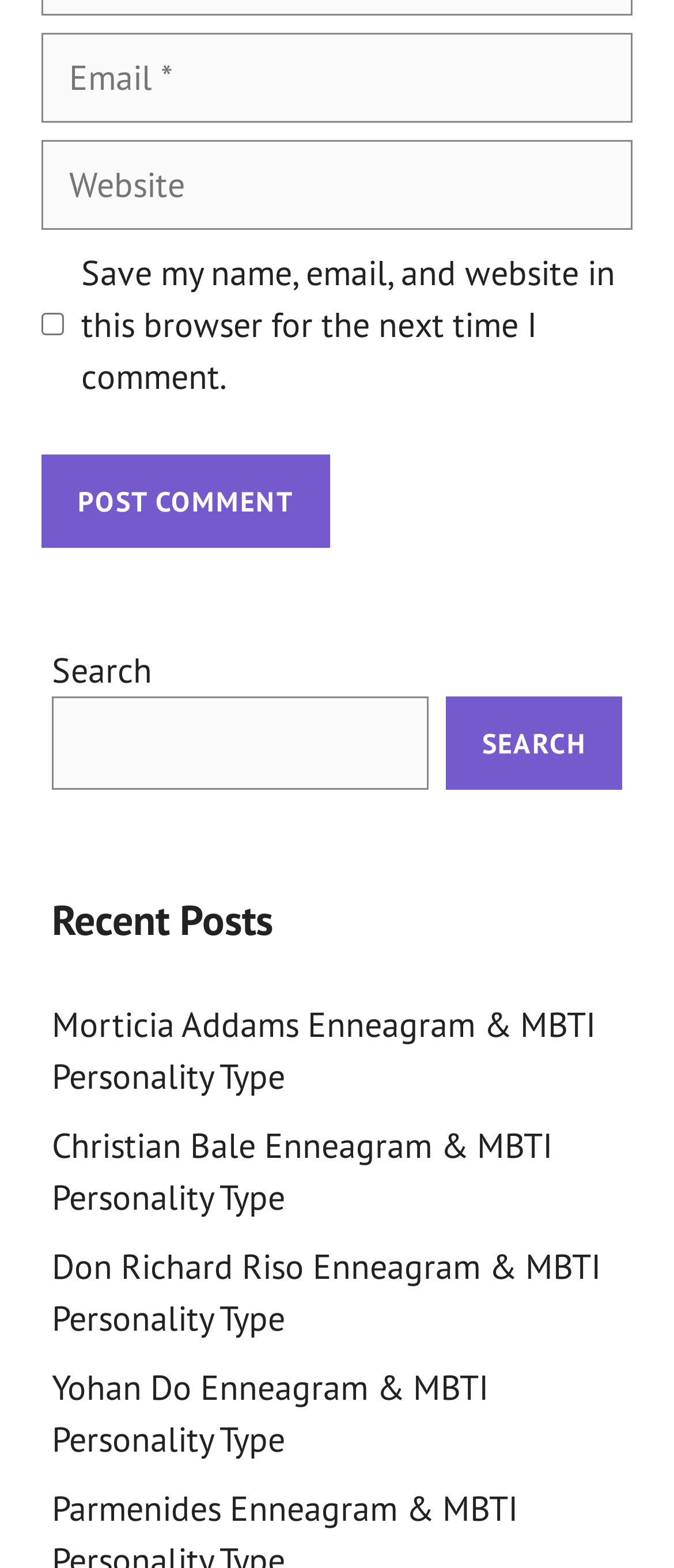Kindly respond to the following question with a single word or a brief phrase: 
What is the text on the 'Post Comment' button?

POST COMMENT